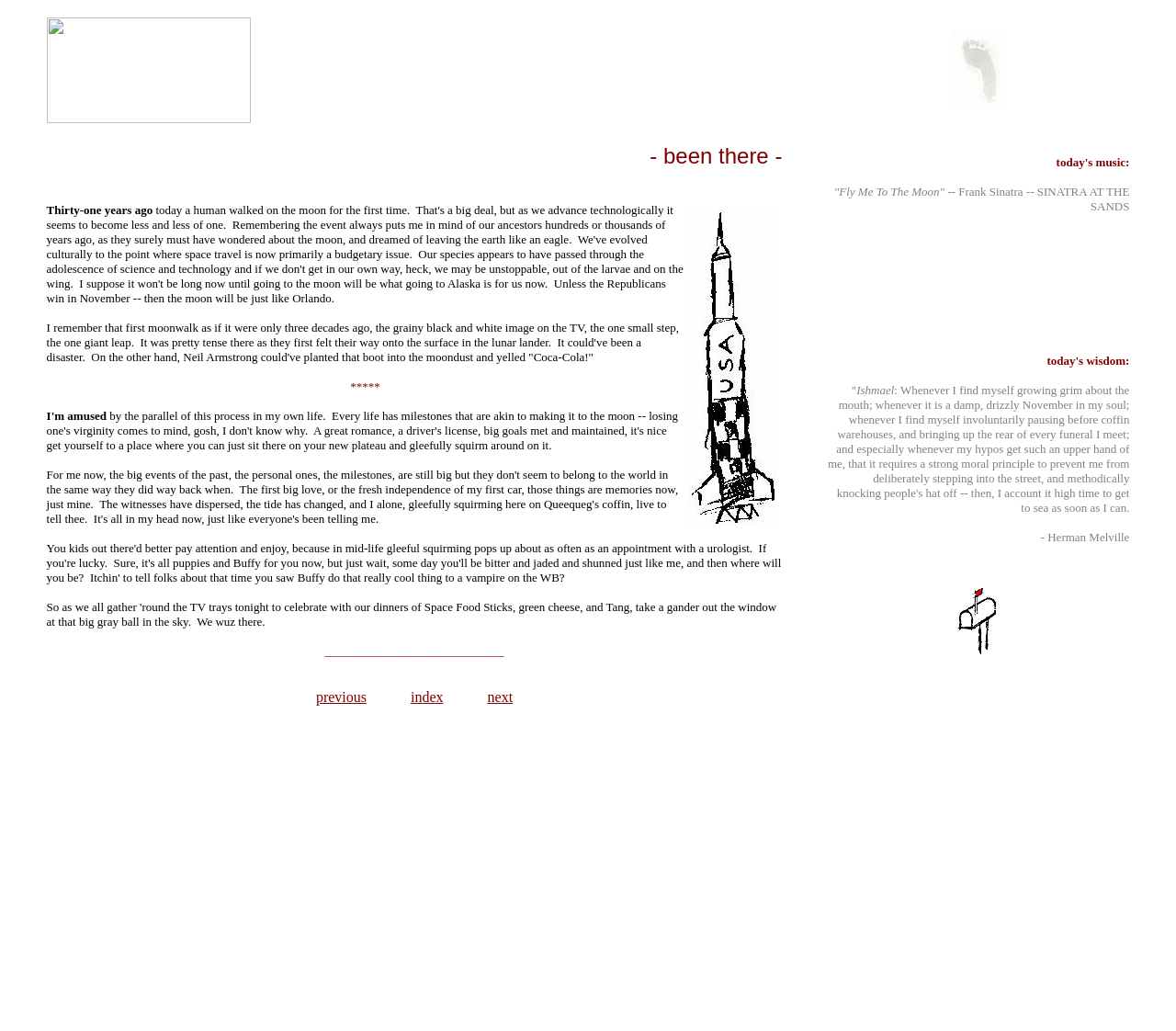Elaborate on the different components and information displayed on the webpage.

The webpage is a personal blog or journal entry titled "been there". At the top, there is a layout table with two rows. The first row contains two images, one on the left and one on the right, with a blank cell in between. The second row has a single cell that spans the entire width, containing a long block of text.

The text is a personal reflection on the anniversary of the first moonwalk, 31 years ago. The author reminisces about the event, comparing it to personal milestones in their own life, such as losing one's virginity, getting a driver's license, and achieving big goals. The text is written in a conversational tone, with the author addressing the reader directly and using humor.

Below the text, there is an image with the caption "the pequod". On the right side of the page, there is a section with a quote from Herman Melville's Moby-Dick, accompanied by a small table with three empty rows.

At the bottom of the page, there is a navigation section with links to "previous", "index", and "next" pages. The links are arranged in a table with three cells, separated by blank cells.

Throughout the page, there are several blank cells and tables that provide spacing and structure to the content. The overall design is simple and focused on the text, with a few images and quotes added to break up the content.